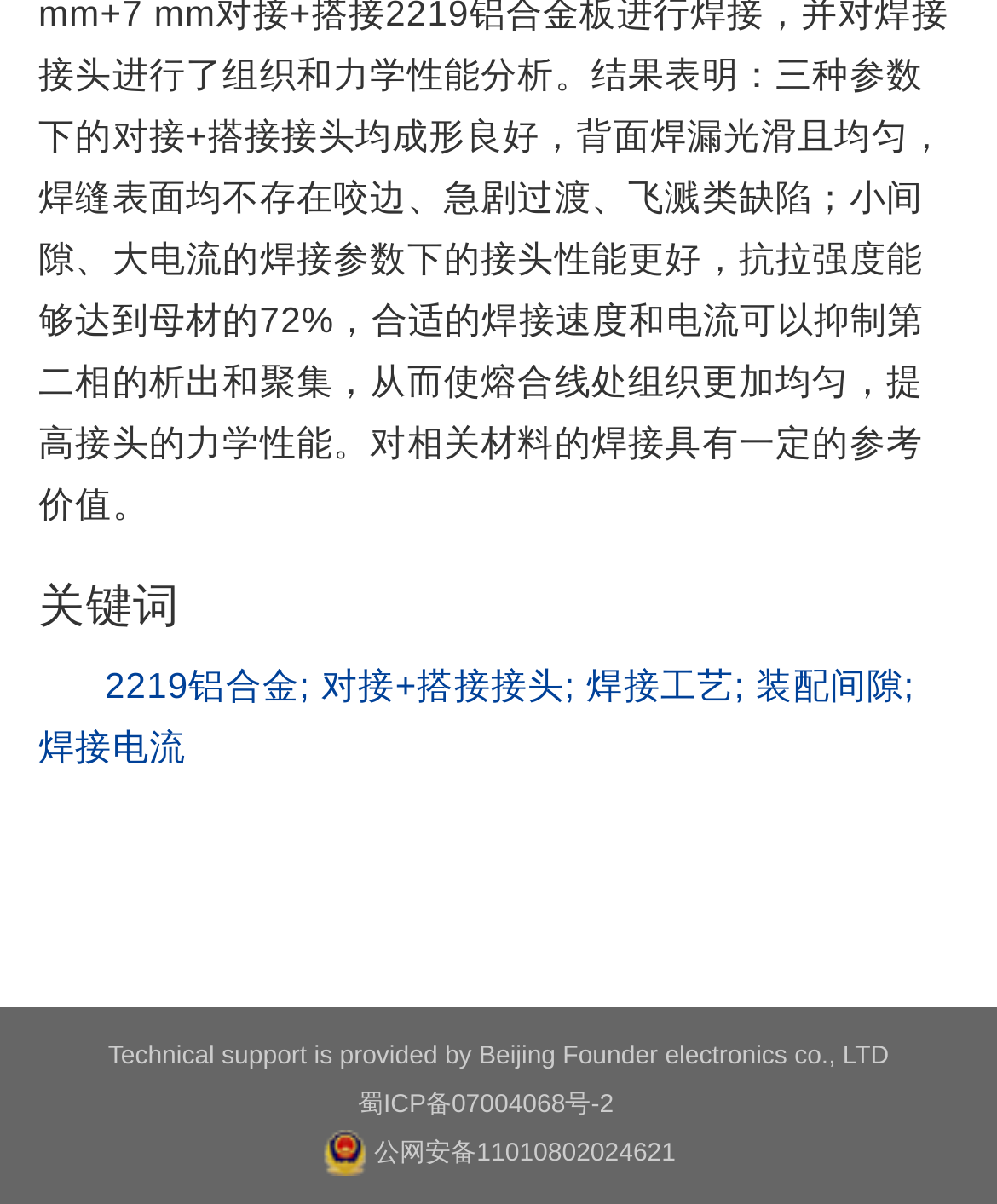What is the public network security record number?
Could you give a comprehensive explanation in response to this question?

The webpage has a static text element at the bottom with the text '公网安备11010802024621', which appears to be a public network security record number.